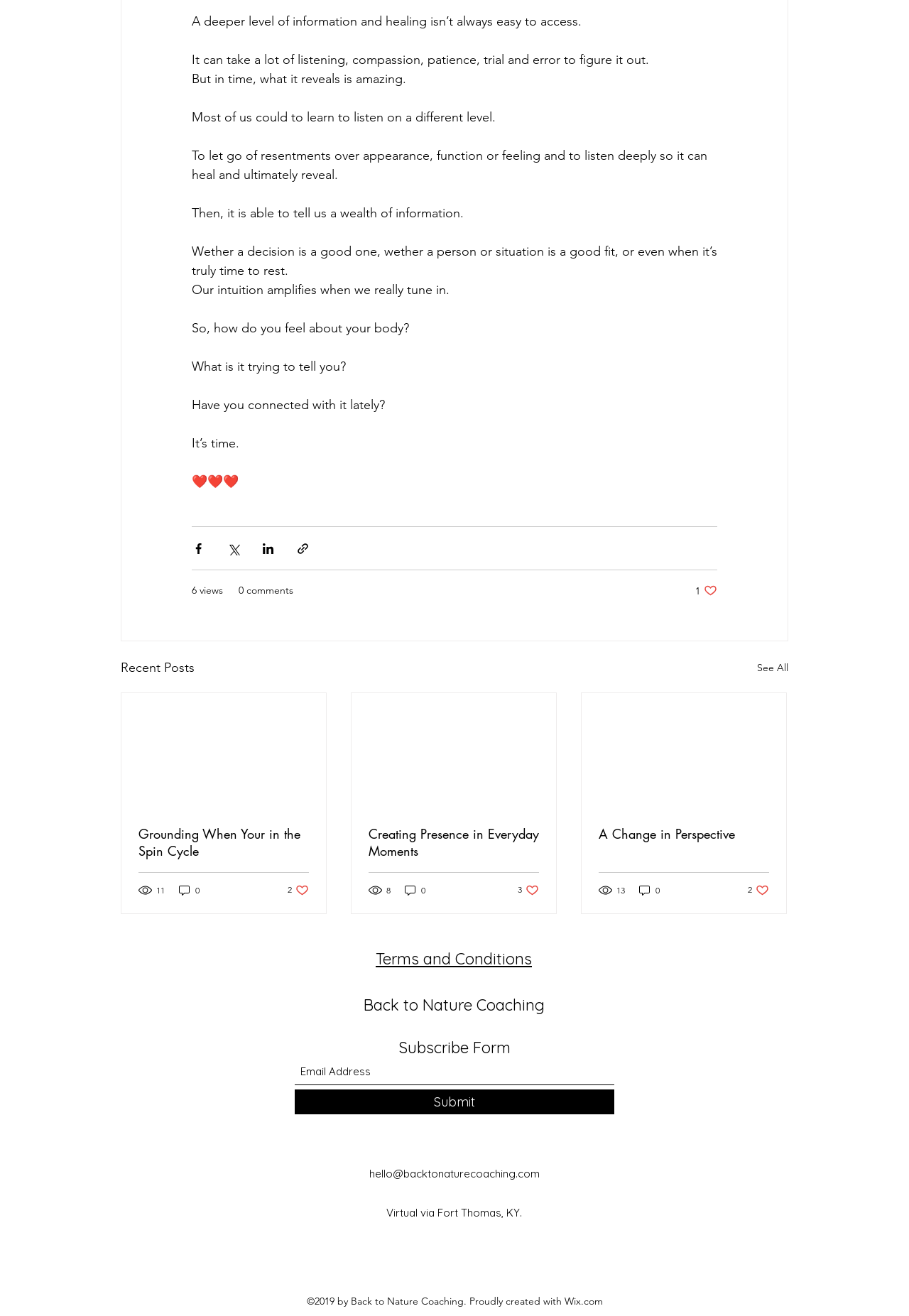What is the location of Back to Nature Coaching?
Use the information from the screenshot to give a comprehensive response to the question.

At the bottom of the webpage, there is a static text that mentions the location of Back to Nature Coaching as 'Virtual via Fort Thomas, KY', which suggests that the coaching services are provided virtually and are based in Fort Thomas, Kentucky.